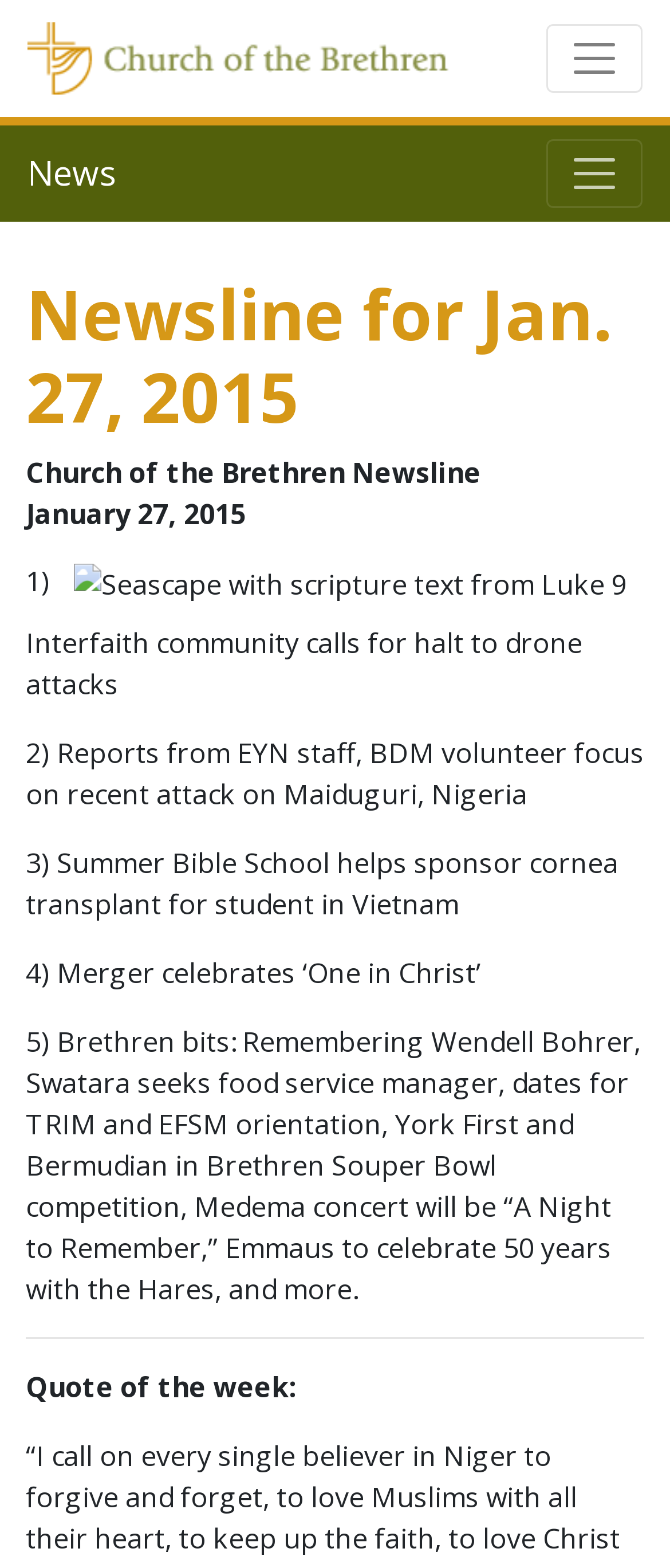Offer an in-depth caption of the entire webpage.

The webpage is a news page titled "Newsline for Jan. 27, 2015 – News". At the top left, there is a link and an image next to each other. On the top right, there are two buttons labeled "Toggle navigation" that control navigation menus.

Below the top section, there is a header area with a heading that matches the title of the page. Underneath the heading, there is a subheading "Church of the Brethren Newsline" and a time stamp "January 27, 2015". 

To the right of the header area, there is a large image with a seascape and scripture text from Luke 9. Below the image, there are five news articles or summaries, each with a number label from 1 to 5. The articles have titles such as "Interfaith community calls for halt to drone attacks" and "Merger celebrates ‘One in Christ’".

Following the news articles, there is a horizontal separator line. Below the separator, there is a quote of the week section with a brief text.